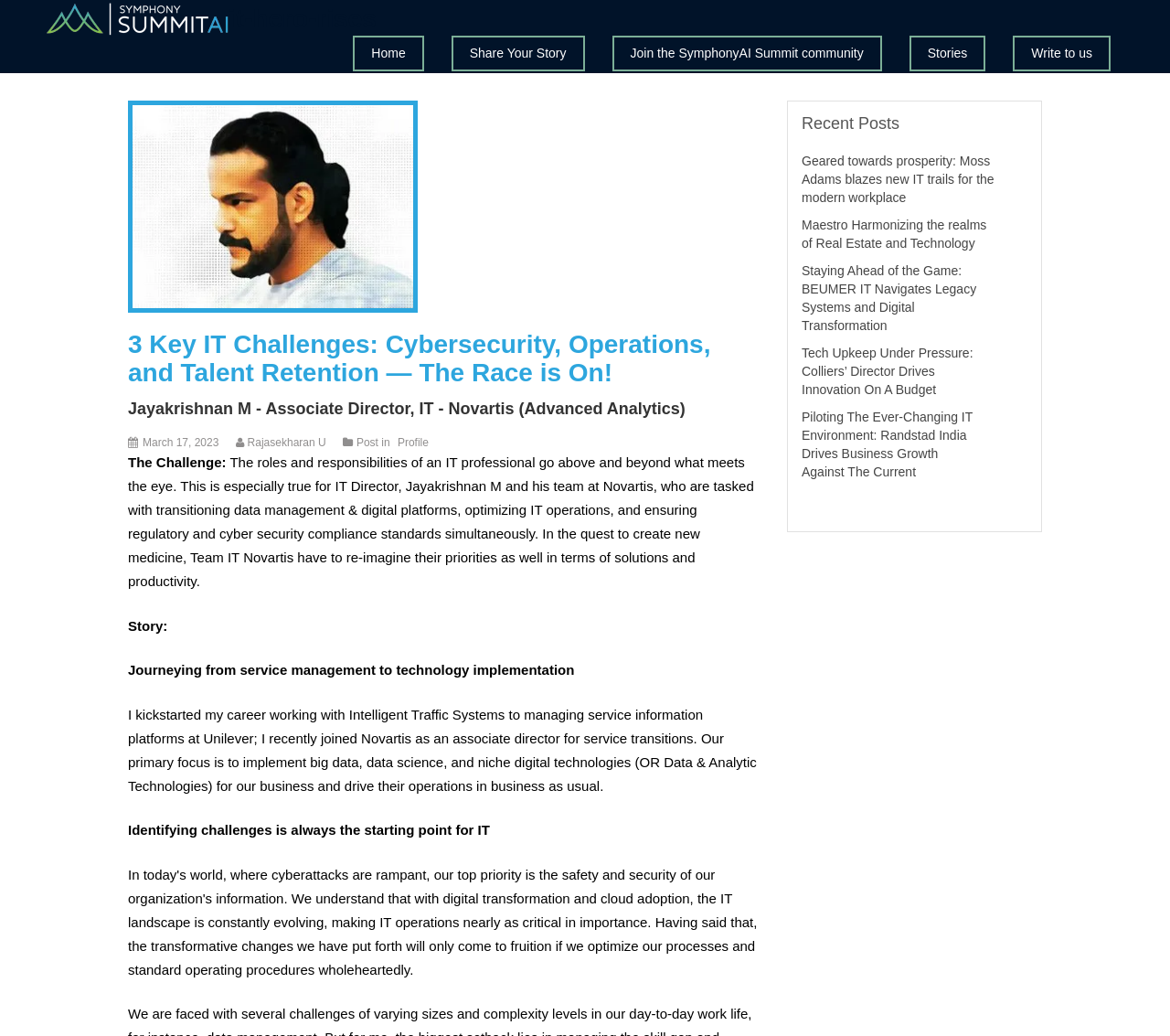What is the date of the post?
Please respond to the question with a detailed and thorough explanation.

The answer can be found in the link element ' March 17, 2023' which is a sub-element of the figure element.